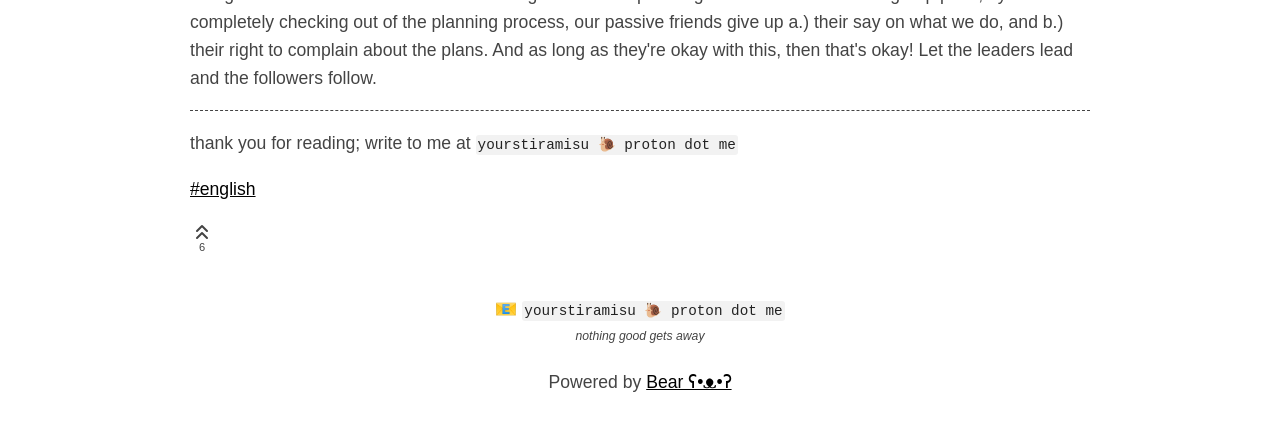What is the superscript text?
Utilize the image to construct a detailed and well-explained answer.

The superscript text is a child element of the subscript element, which is a child element of the contentinfo element. The superscript text is 'nothing good gets away'.